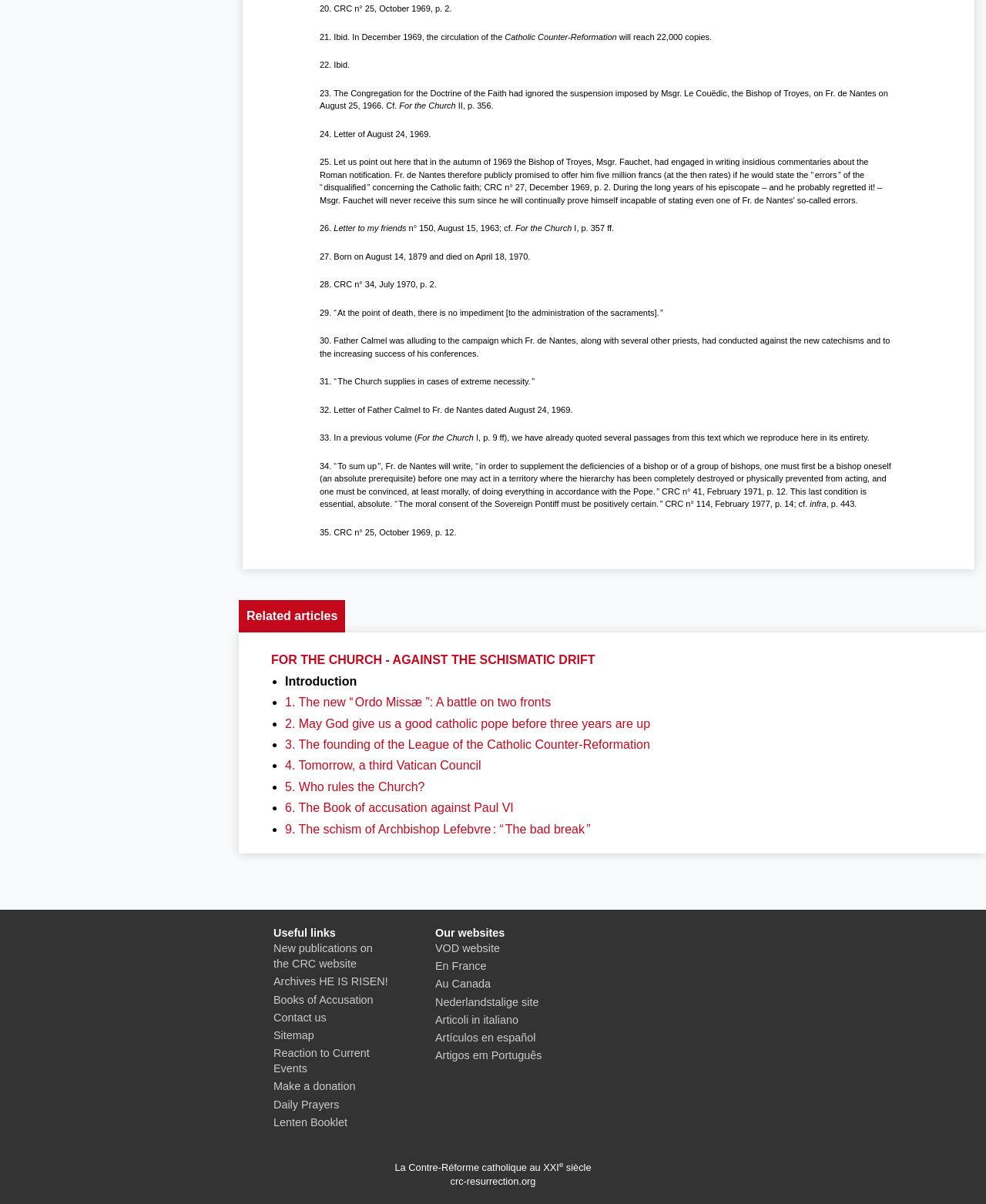Determine the bounding box coordinates (top-left x, top-left y, bottom-right x, bottom-right y) of the UI element described in the following text: 5. Who rules the Church?

[0.289, 0.648, 0.431, 0.659]